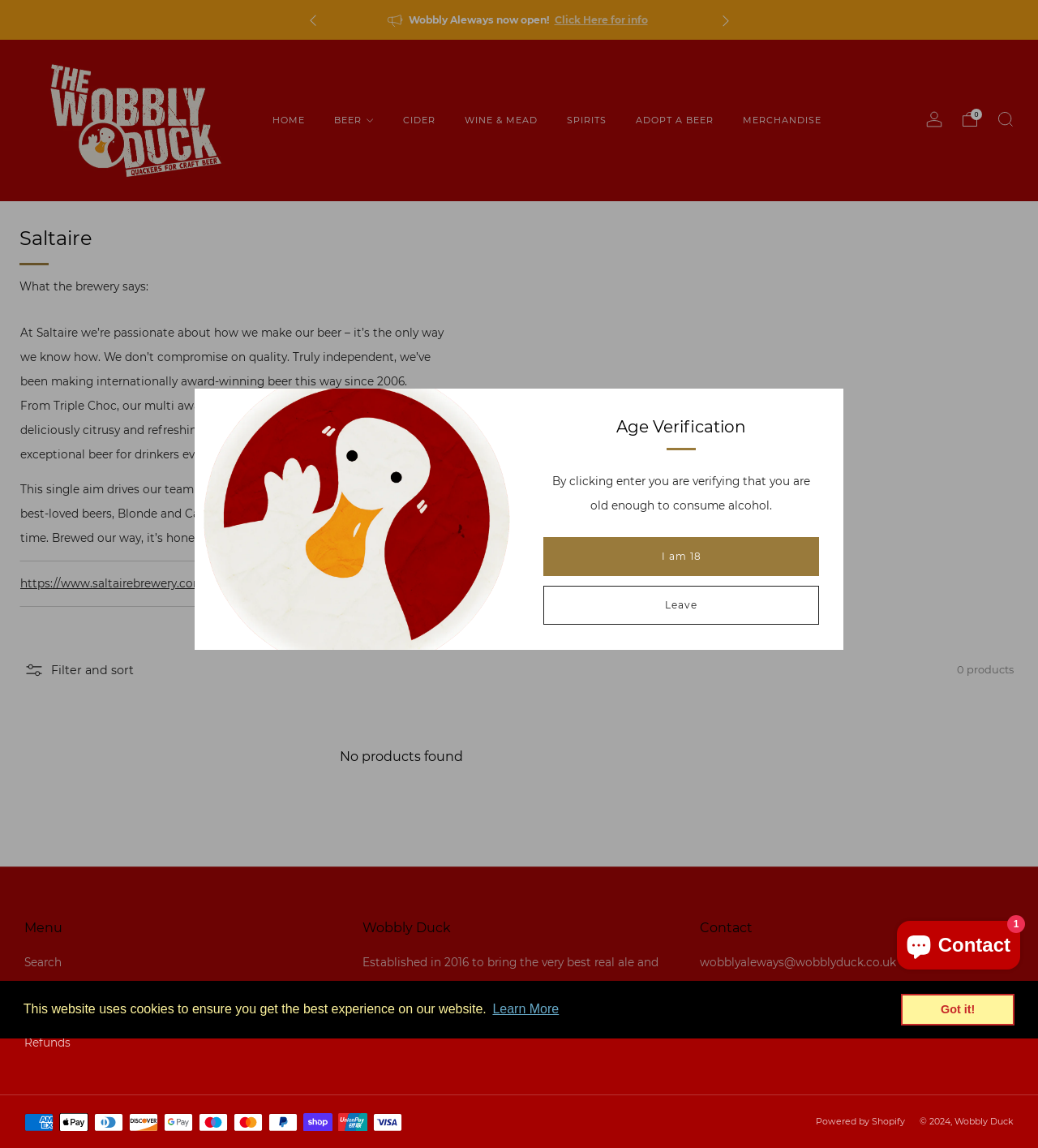Specify the bounding box coordinates of the element's area that should be clicked to execute the given instruction: "Learn more about cookies". The coordinates should be four float numbers between 0 and 1, i.e., [left, top, right, bottom].

[0.472, 0.869, 0.541, 0.89]